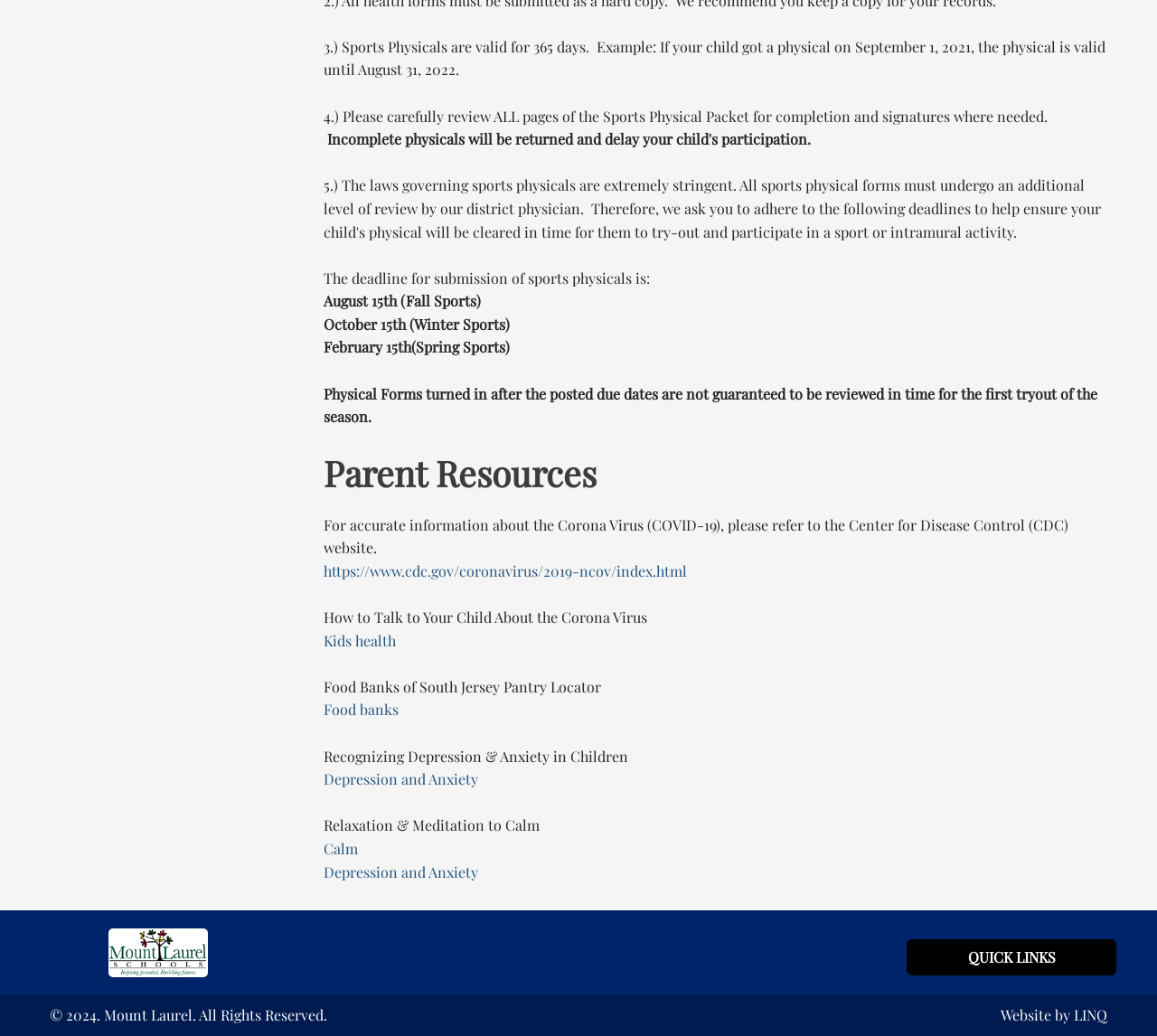Identify the bounding box coordinates for the UI element described as: "Website by LINQ". The coordinates should be provided as four floats between 0 and 1: [left, top, right, bottom].

[0.857, 0.969, 0.965, 0.991]